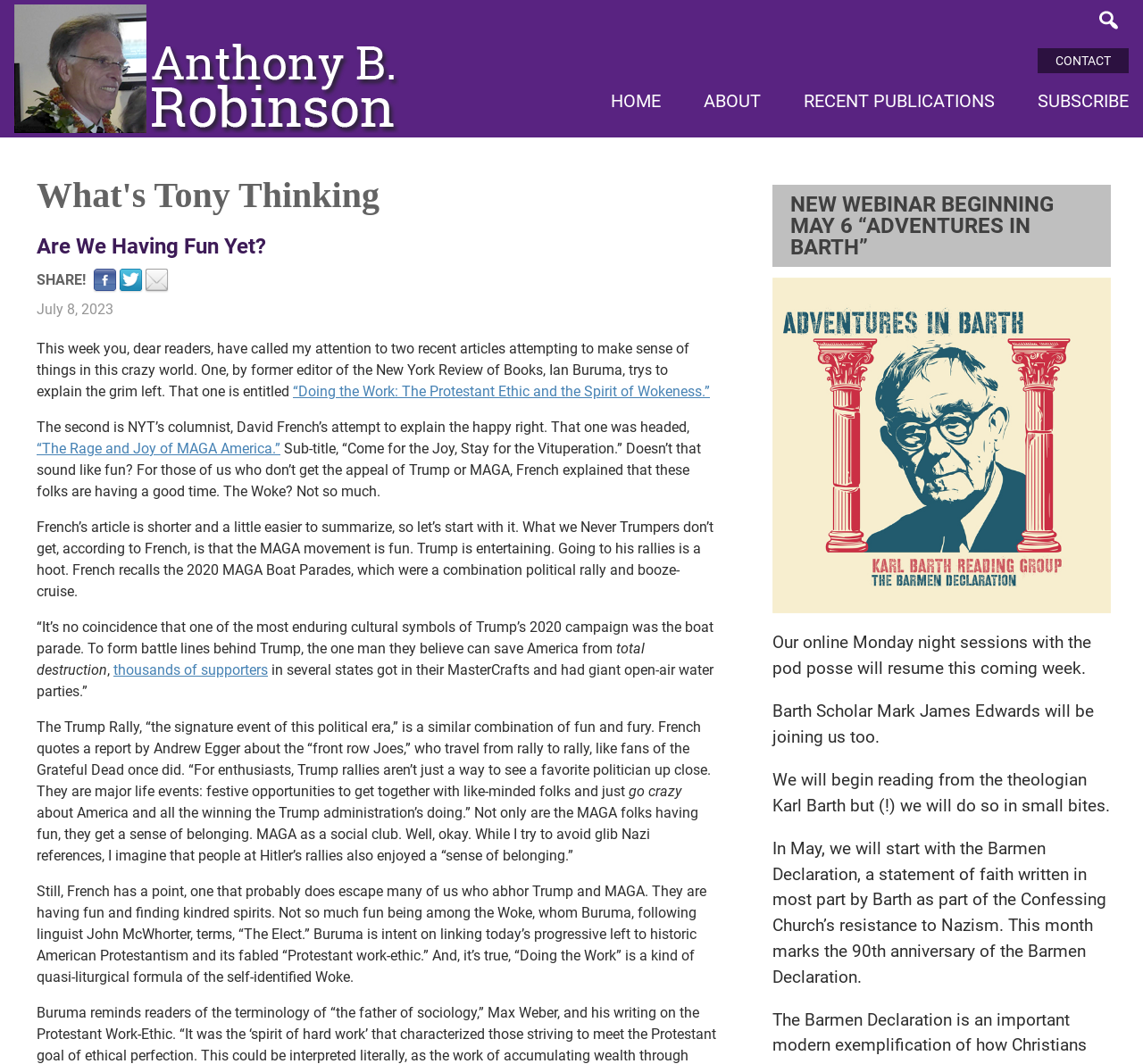What is the topic of the article?
From the screenshot, provide a brief answer in one word or phrase.

MAGA movement and Woke culture